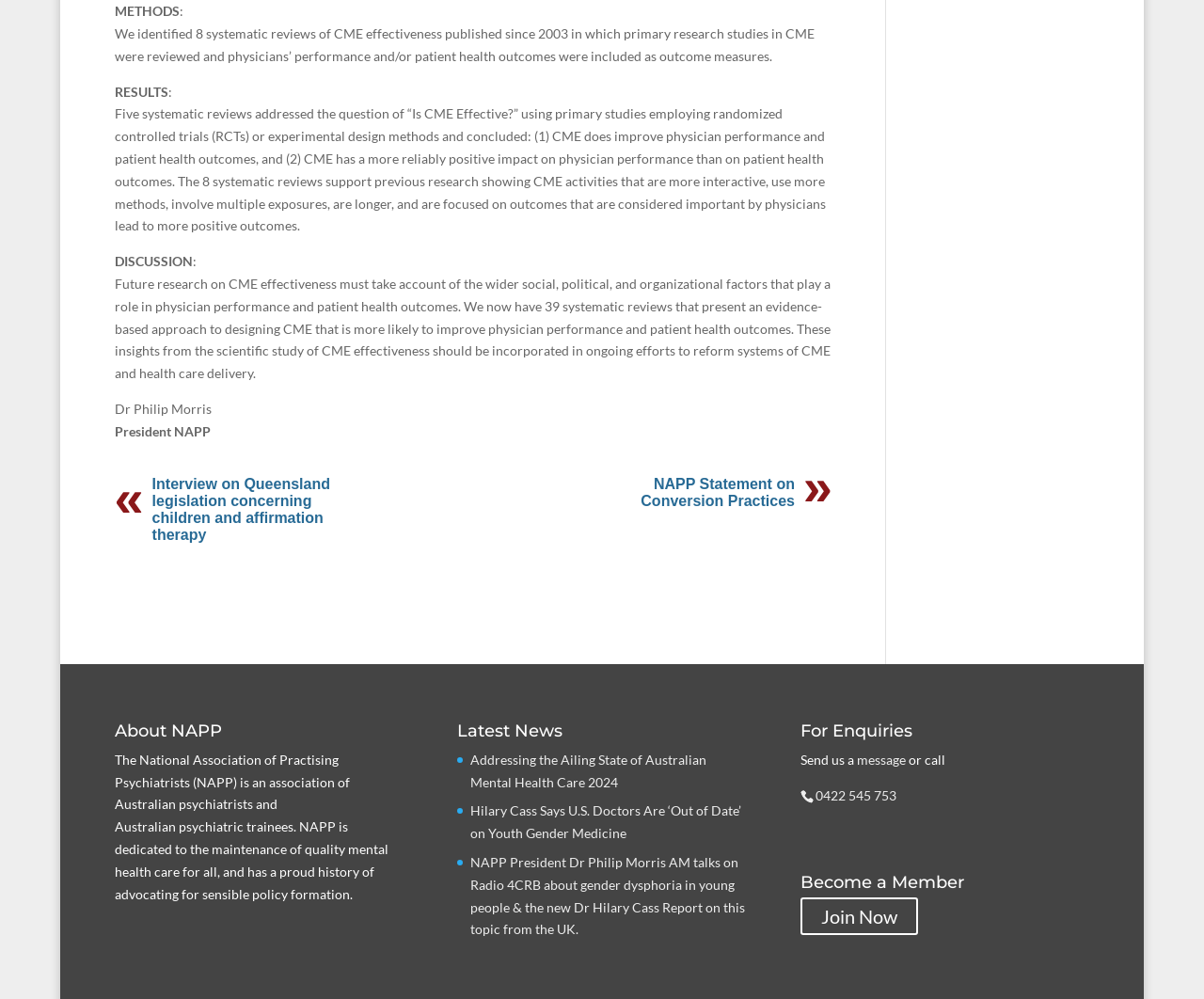With reference to the screenshot, provide a detailed response to the question below:
What is the title of the first section?

The first section title is 'METHODS' which is a static text element located at the top of the webpage with a bounding box coordinate of [0.095, 0.003, 0.149, 0.019].